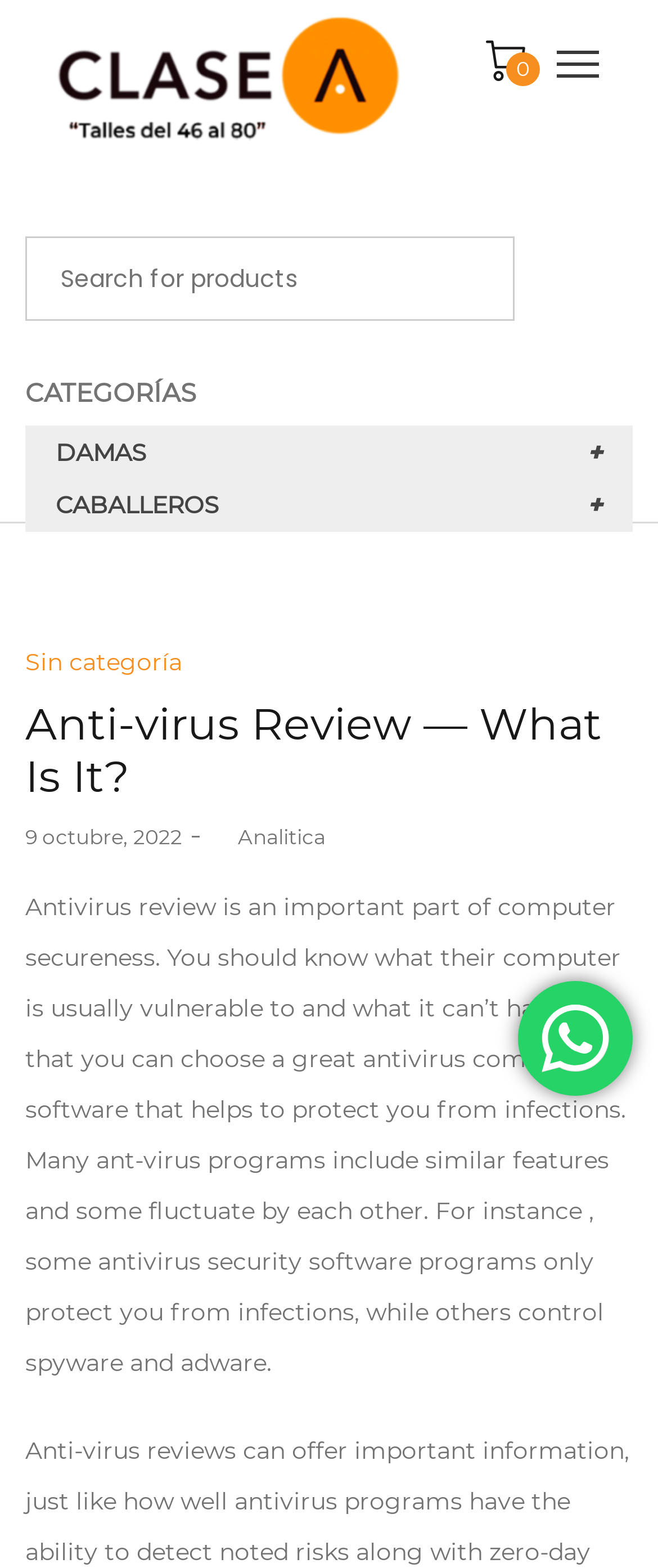Answer the following query with a single word or phrase:
What is the purpose of an antivirus review?

To choose a great antivirus software